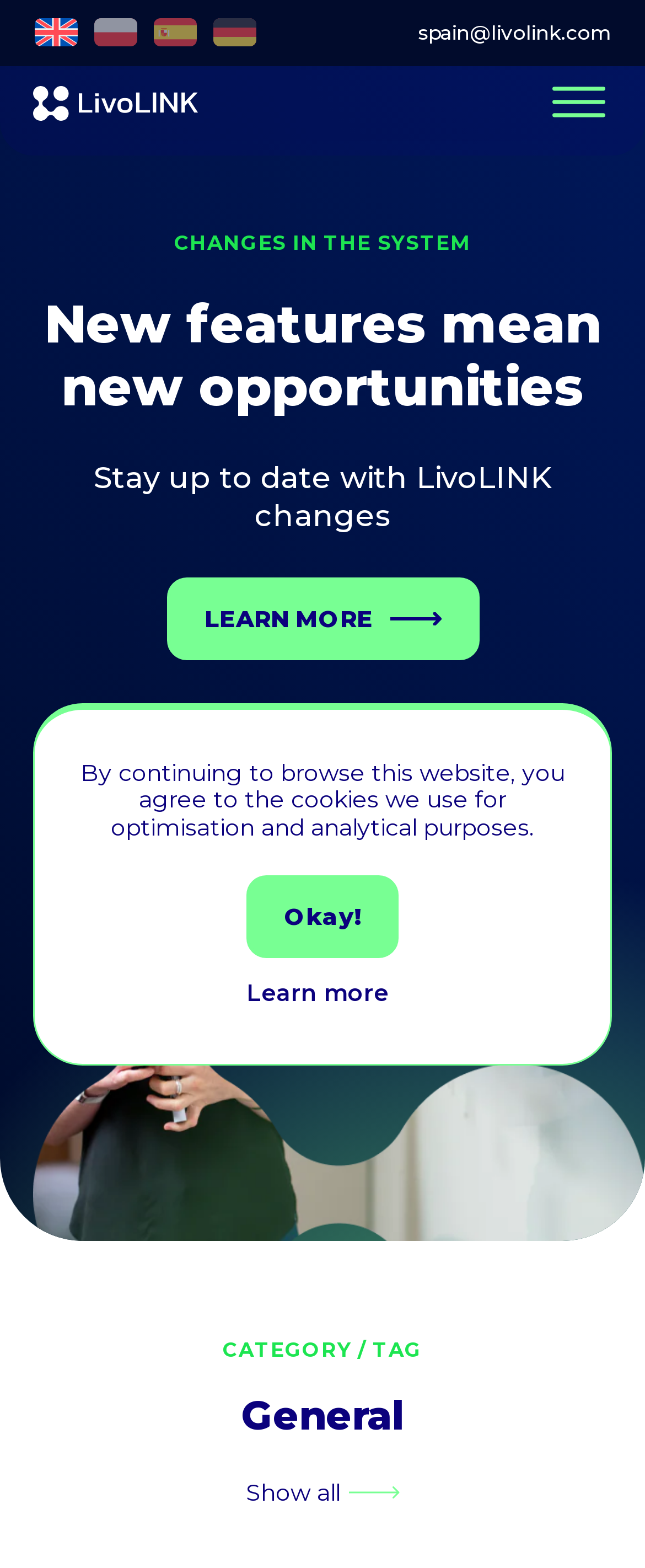Determine the bounding box coordinates of the element's region needed to click to follow the instruction: "Enter company name". Provide these coordinates as four float numbers between 0 and 1, formatted as [left, top, right, bottom].

[0.056, 0.156, 0.944, 0.213]